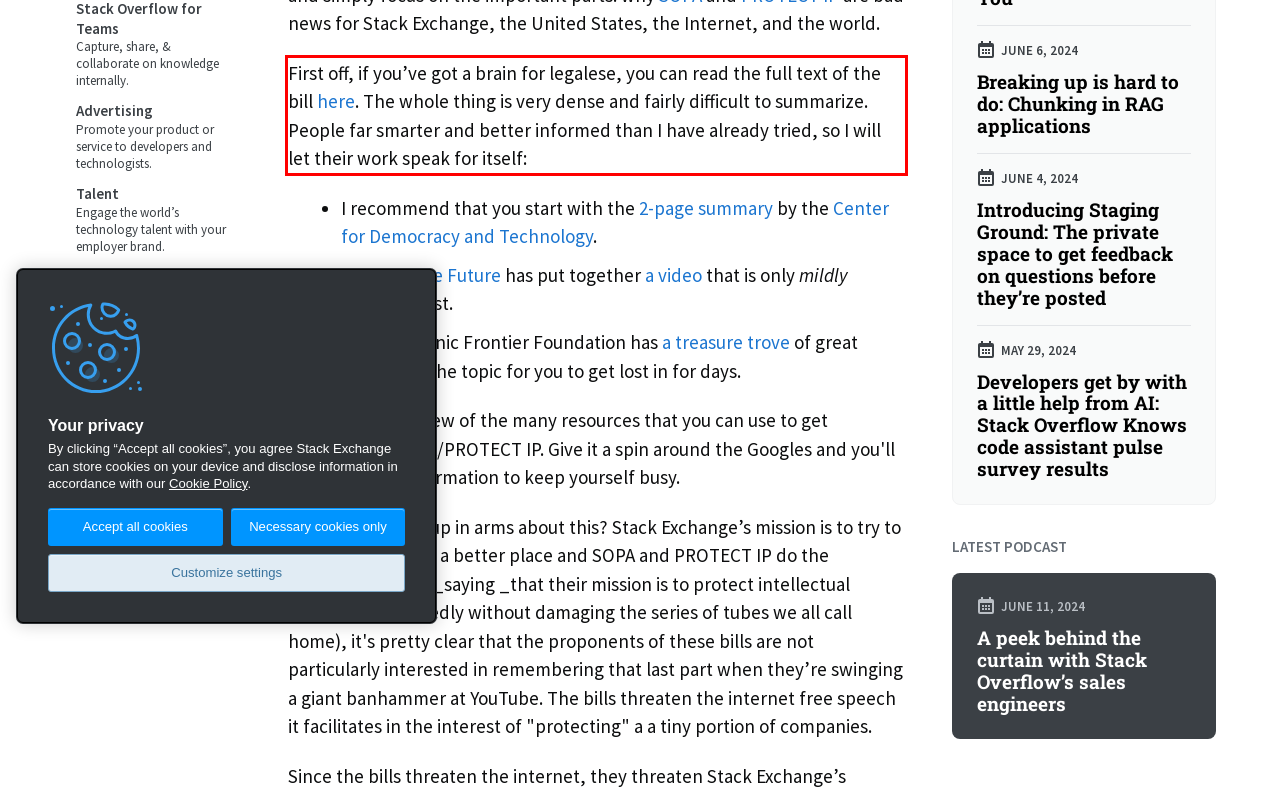With the provided screenshot of a webpage, locate the red bounding box and perform OCR to extract the text content inside it.

First off, if you’ve got a brain for legalese, you can read the full text of the bill here. The whole thing is very dense and fairly difficult to summarize. People far smarter and better informed than I have already tried, so I will let their work speak for itself: